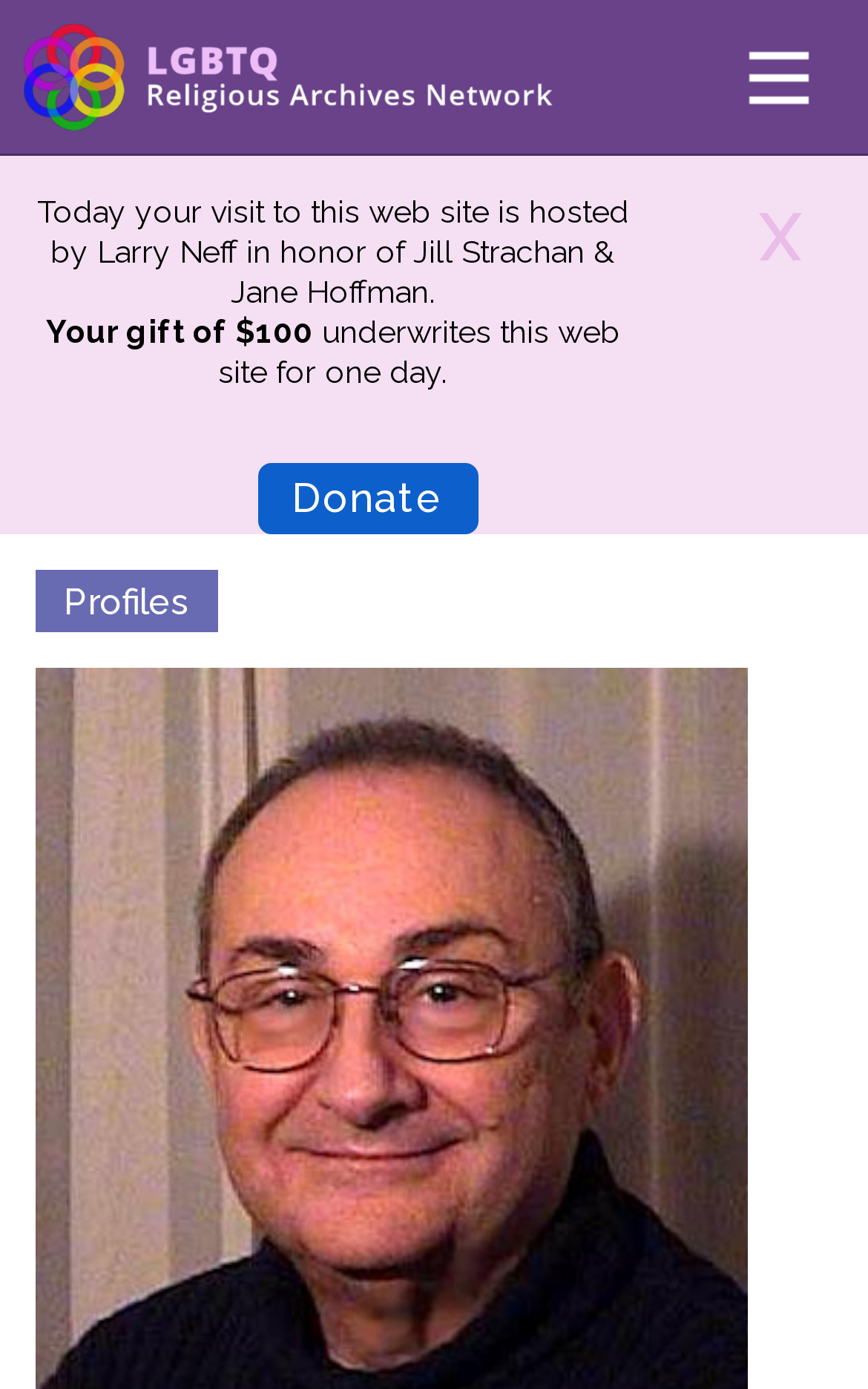What is the name of the organization?
Analyze the screenshot and provide a detailed answer to the question.

The name of the organization can be found in the header section of the webpage, which contains an image with the text 'LGBTQ+ Religious Archives Network'.